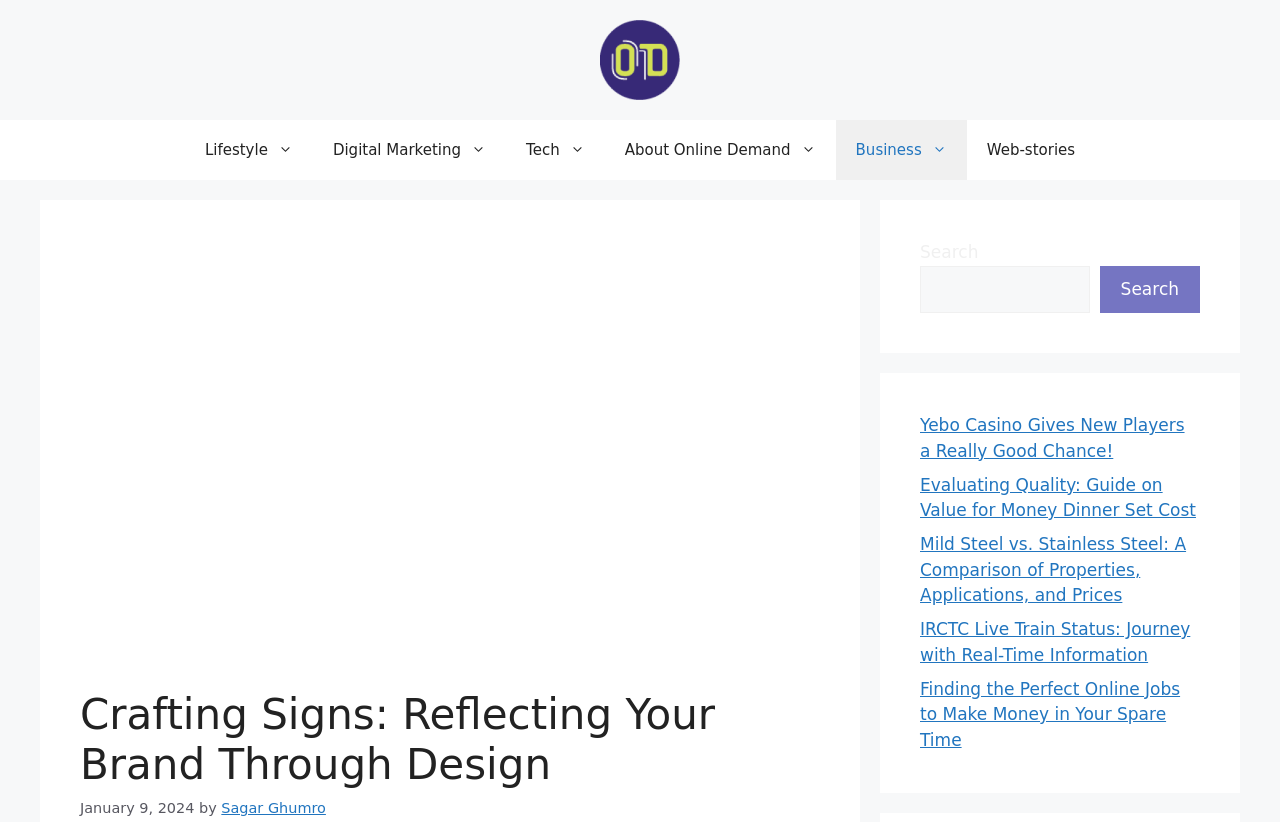Please provide a brief answer to the question using only one word or phrase: 
Is there a search function on this website?

Yes